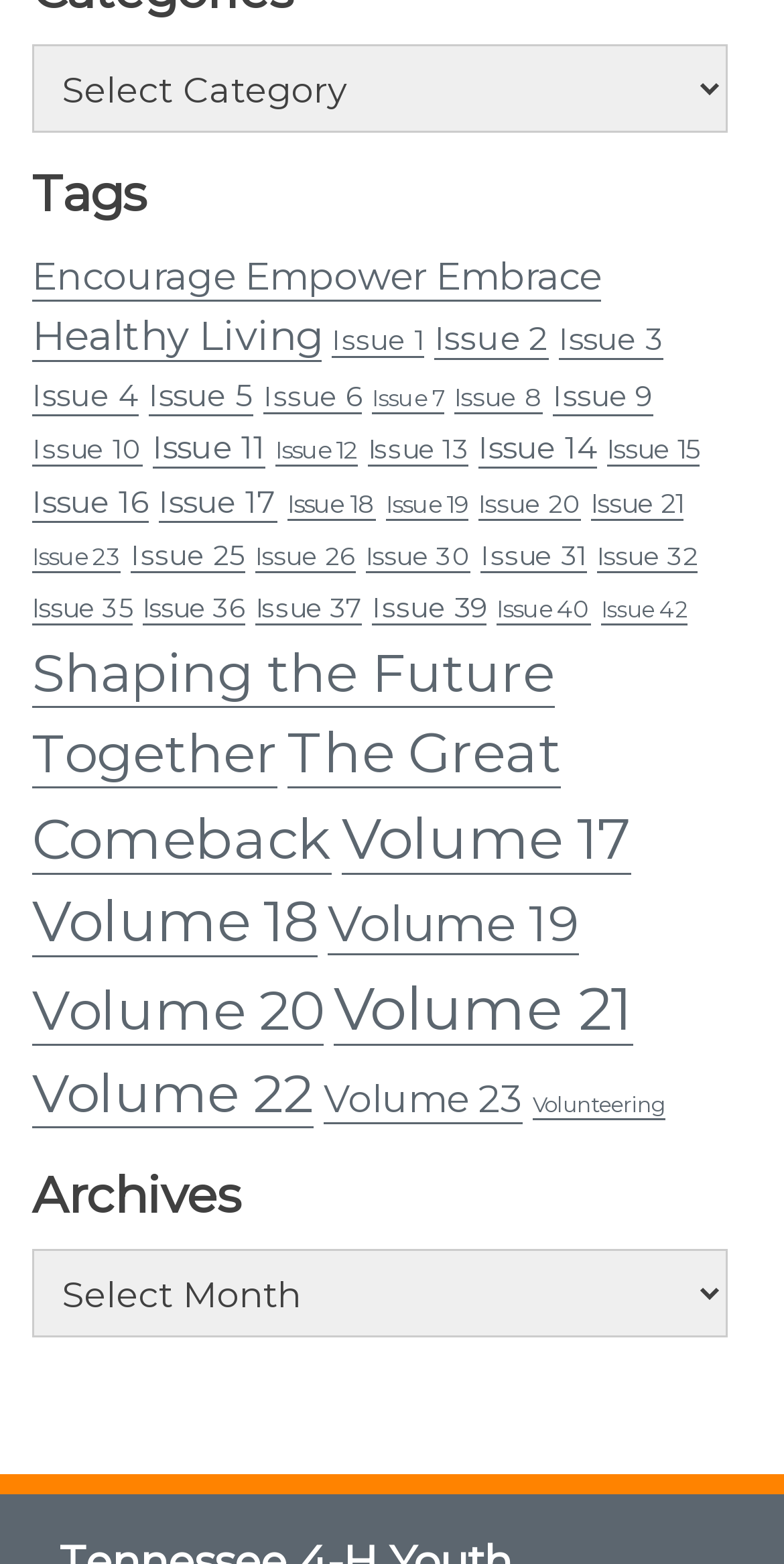Locate the bounding box coordinates of the clickable part needed for the task: "Explore Shaping the Future Together".

[0.041, 0.409, 0.708, 0.505]